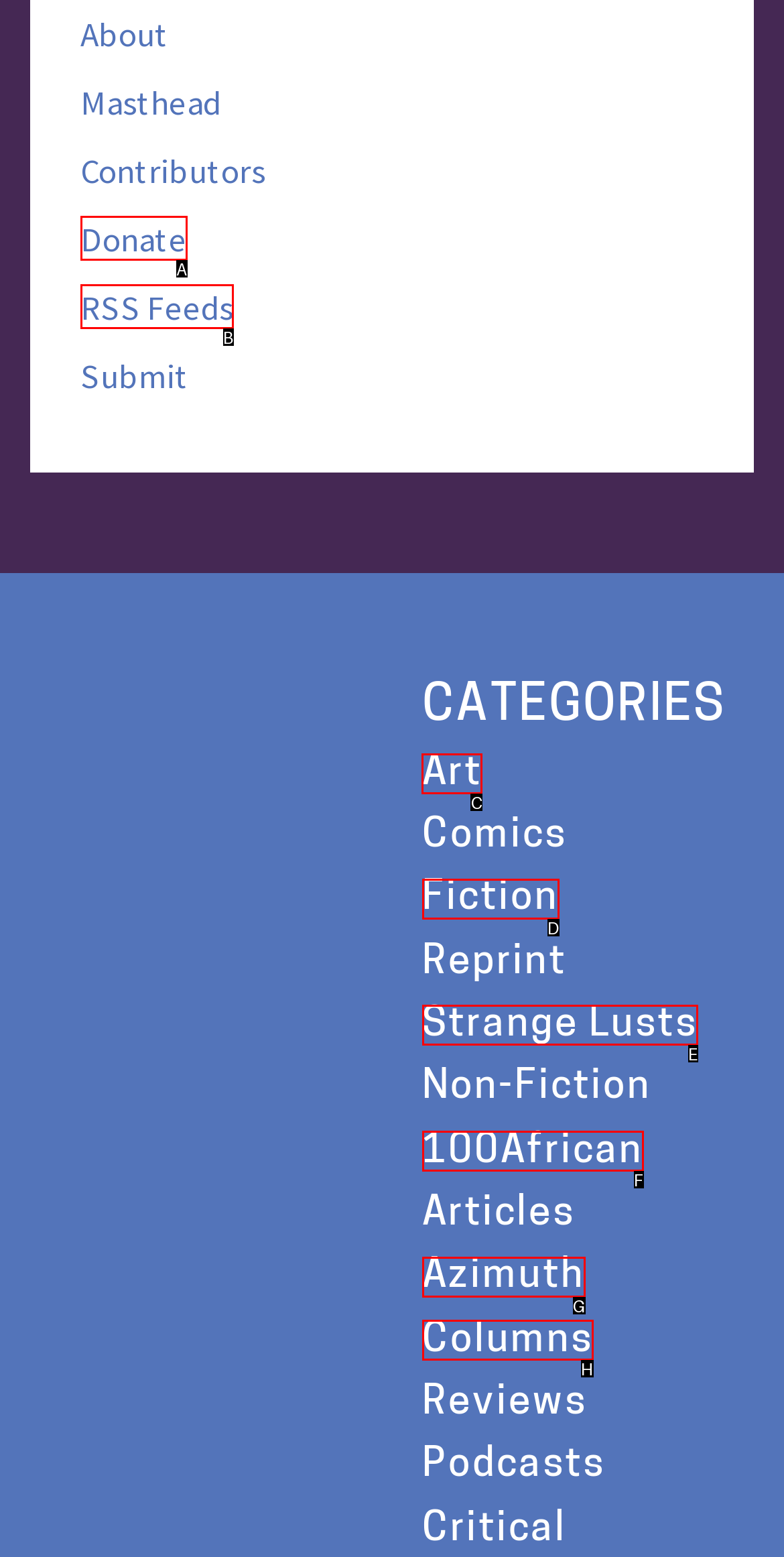Determine which HTML element to click on in order to complete the action: view art category.
Reply with the letter of the selected option.

C